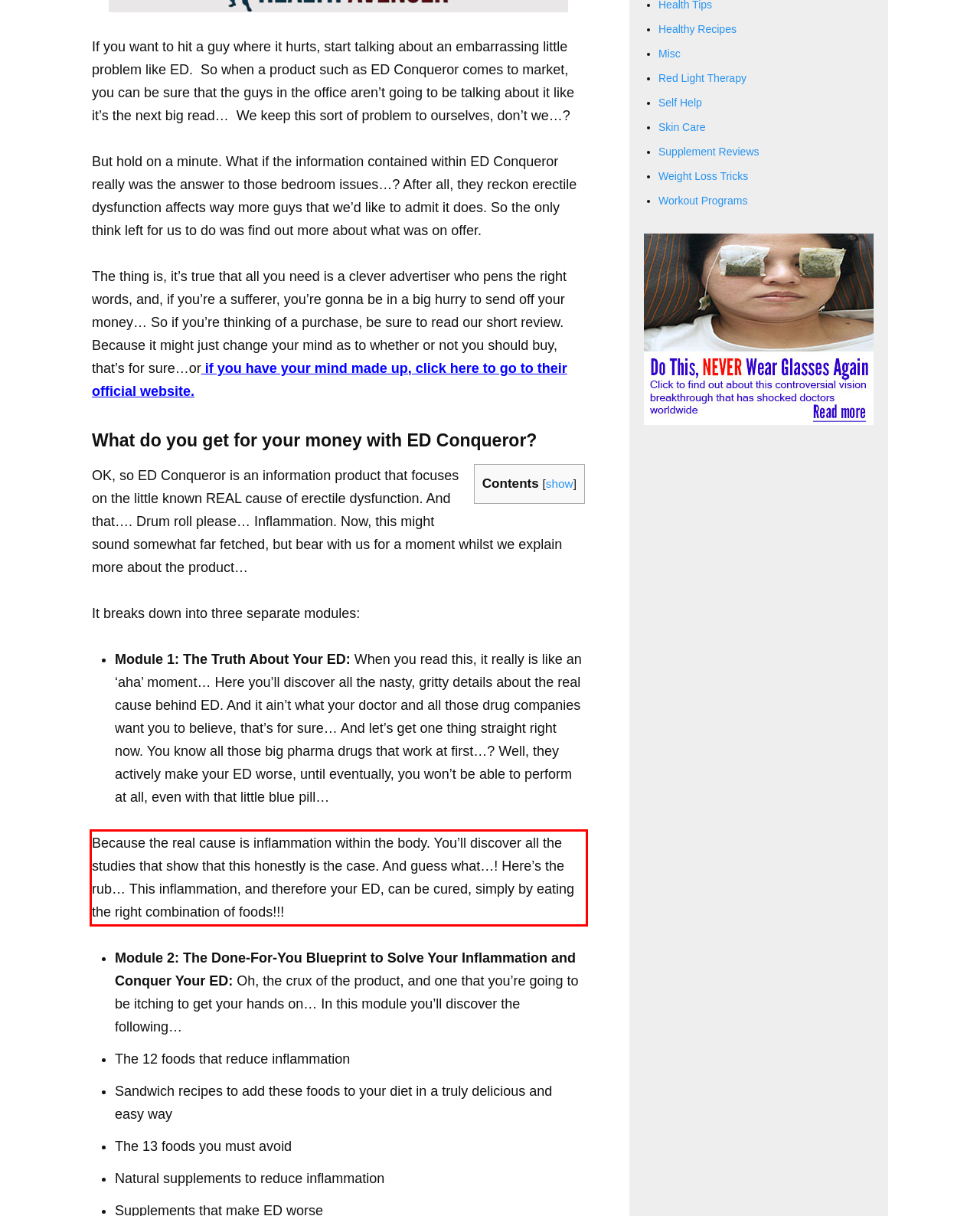Please analyze the screenshot of a webpage and extract the text content within the red bounding box using OCR.

Because the real cause is inflammation within the body. You’ll discover all the studies that show that this honestly is the case. And guess what…! Here’s the rub… This inflammation, and therefore your ED, can be cured, simply by eating the right combination of foods!!!